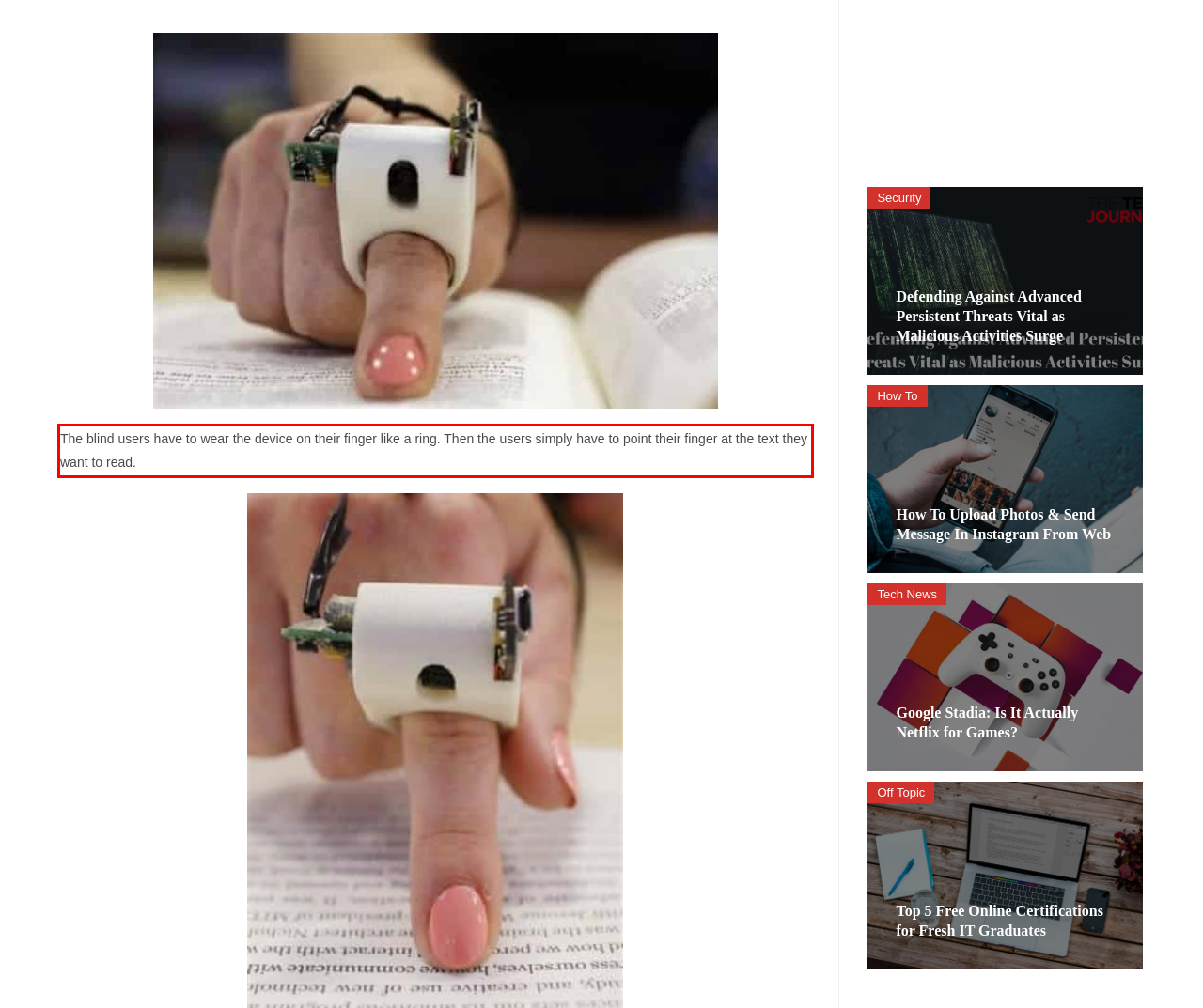You are given a screenshot with a red rectangle. Identify and extract the text within this red bounding box using OCR.

The blind users have to wear the device on their finger like a ring. Then the users simply have to point their finger at the text they want to read.